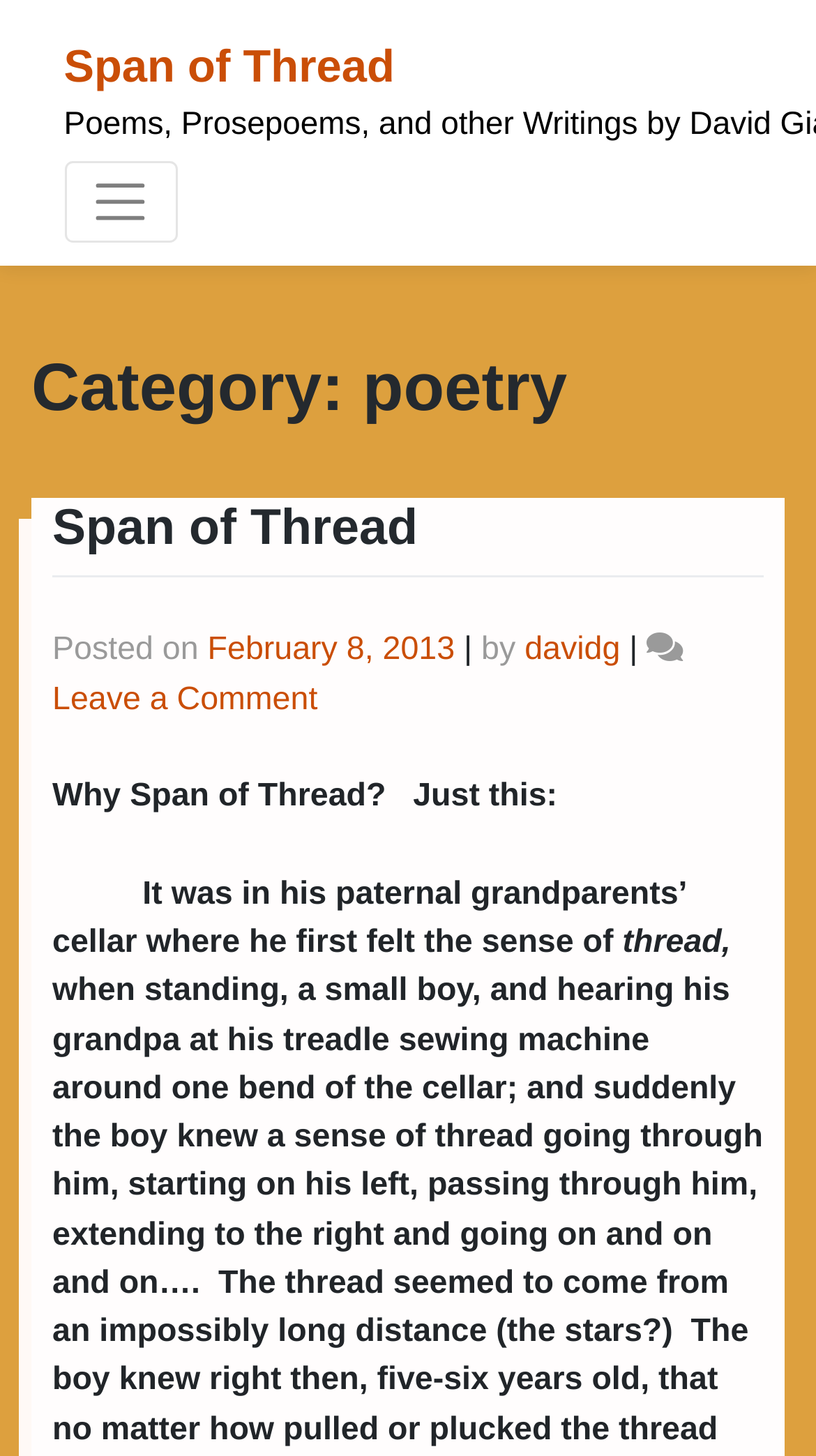Identify the bounding box for the UI element described as: "davidg". Ensure the coordinates are four float numbers between 0 and 1, formatted as [left, top, right, bottom].

[0.643, 0.435, 0.76, 0.459]